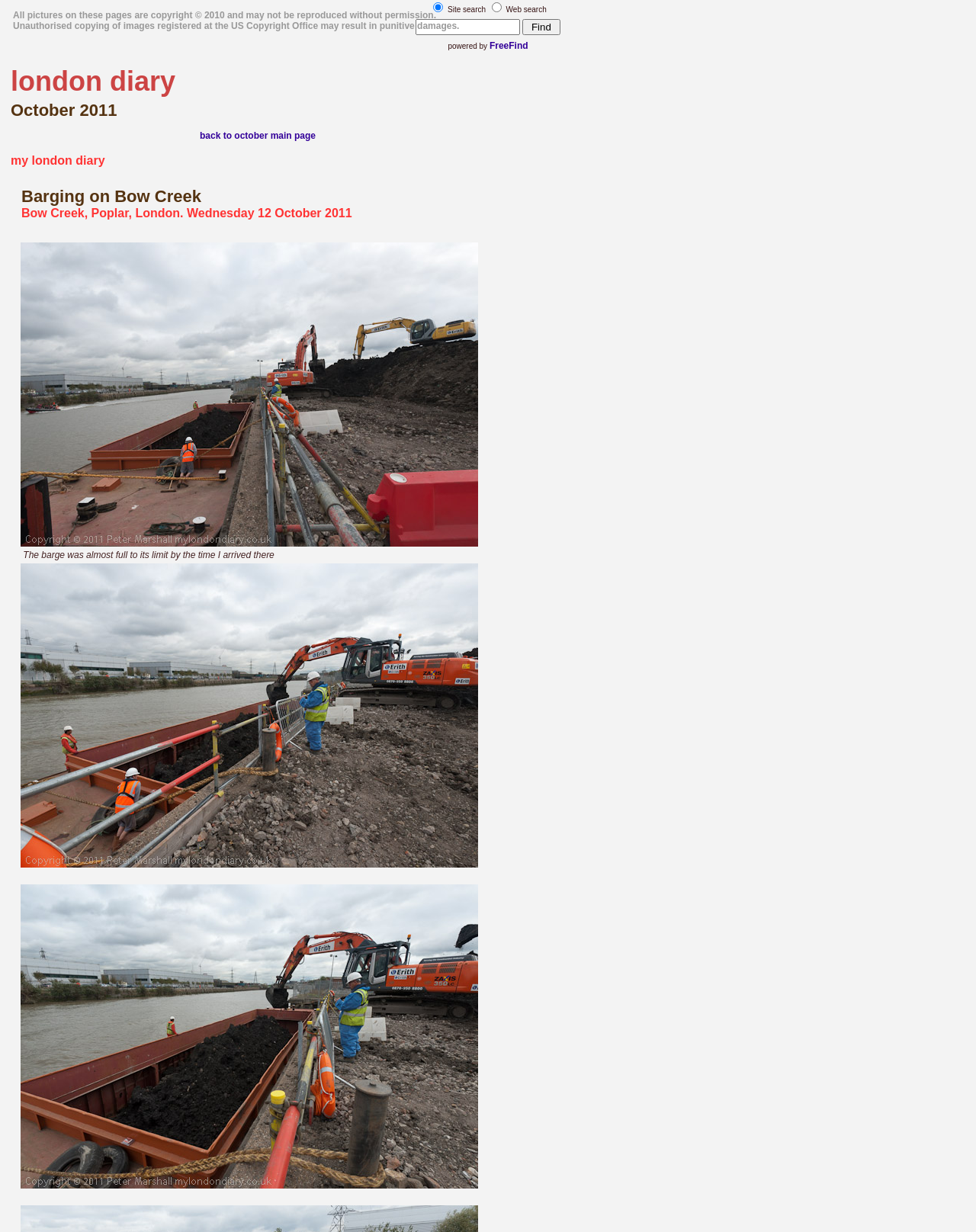What is the date of the event described in the first entry?
Provide a fully detailed and comprehensive answer to the question.

The date of the event can be found in the first entry of the diary, which is contained within a LayoutTableCell element. The text 'Wednesday 12 October 2011' is a heading element within this cell, indicating that it is the date of the event being described.